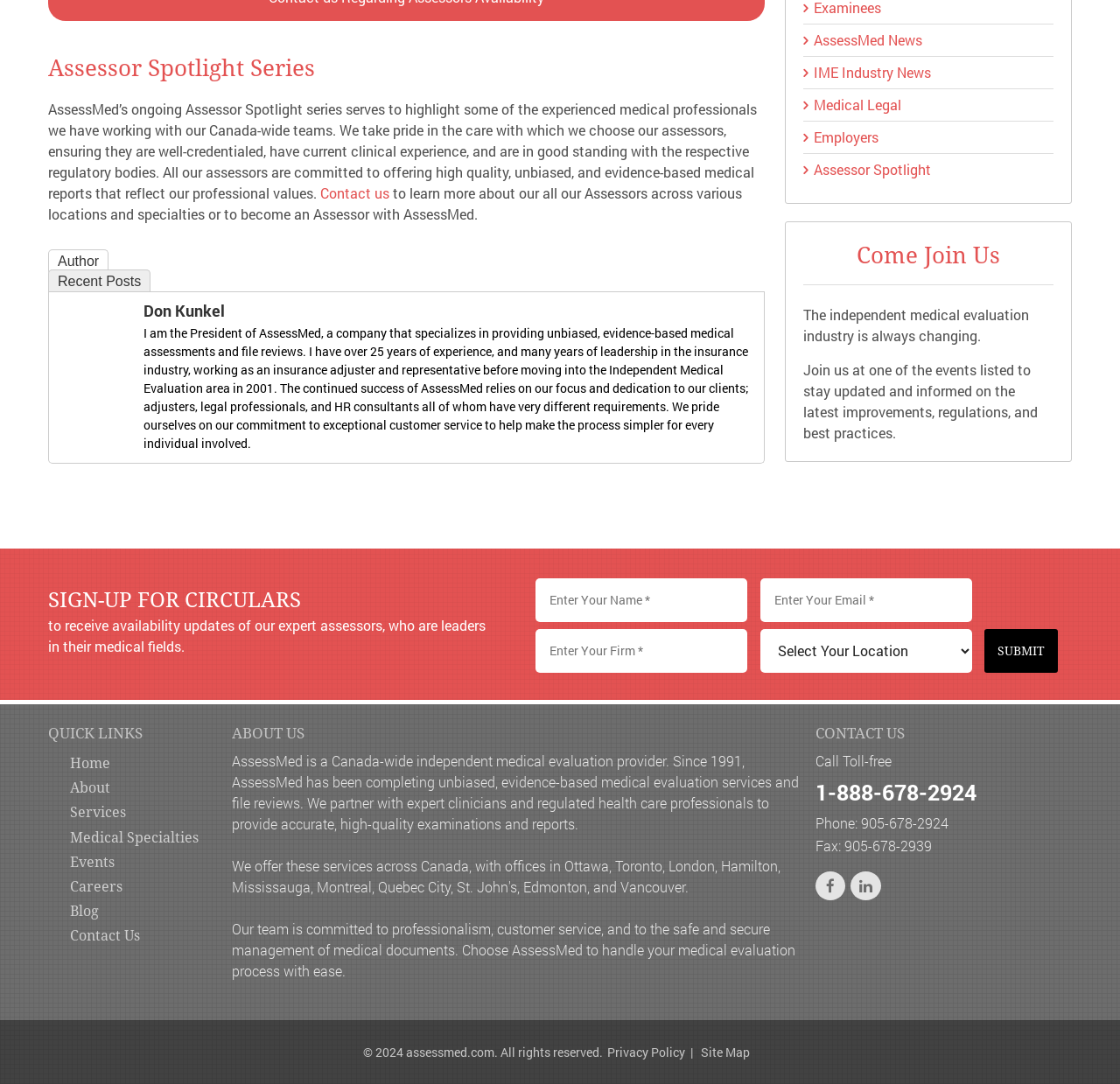What is the purpose of the 'Assessor Spotlight Series'?
Please use the image to provide a one-word or short phrase answer.

Highlight experienced medical professionals